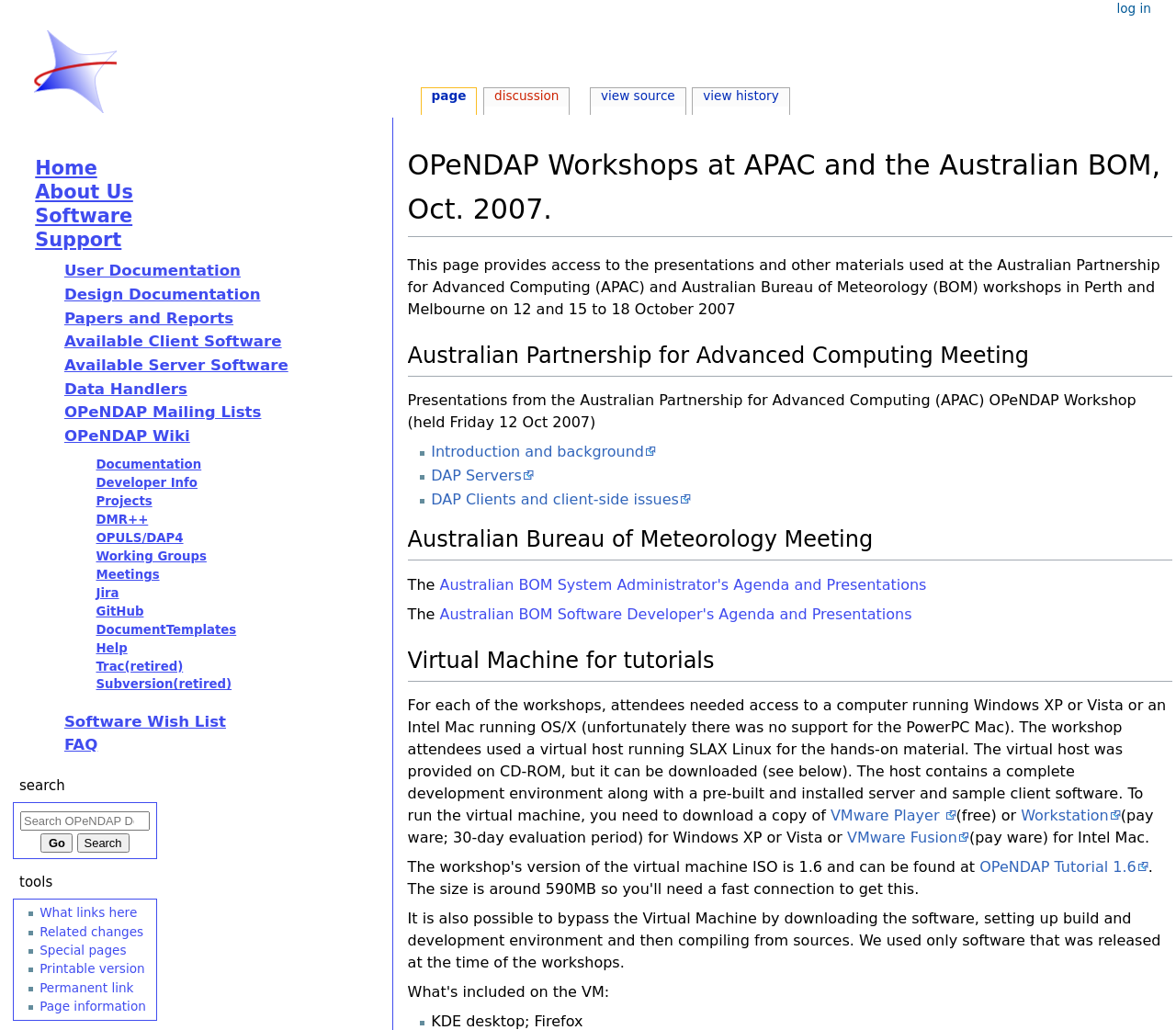Identify the bounding box coordinates of the section that should be clicked to achieve the task described: "go to home page".

[0.03, 0.153, 0.083, 0.174]